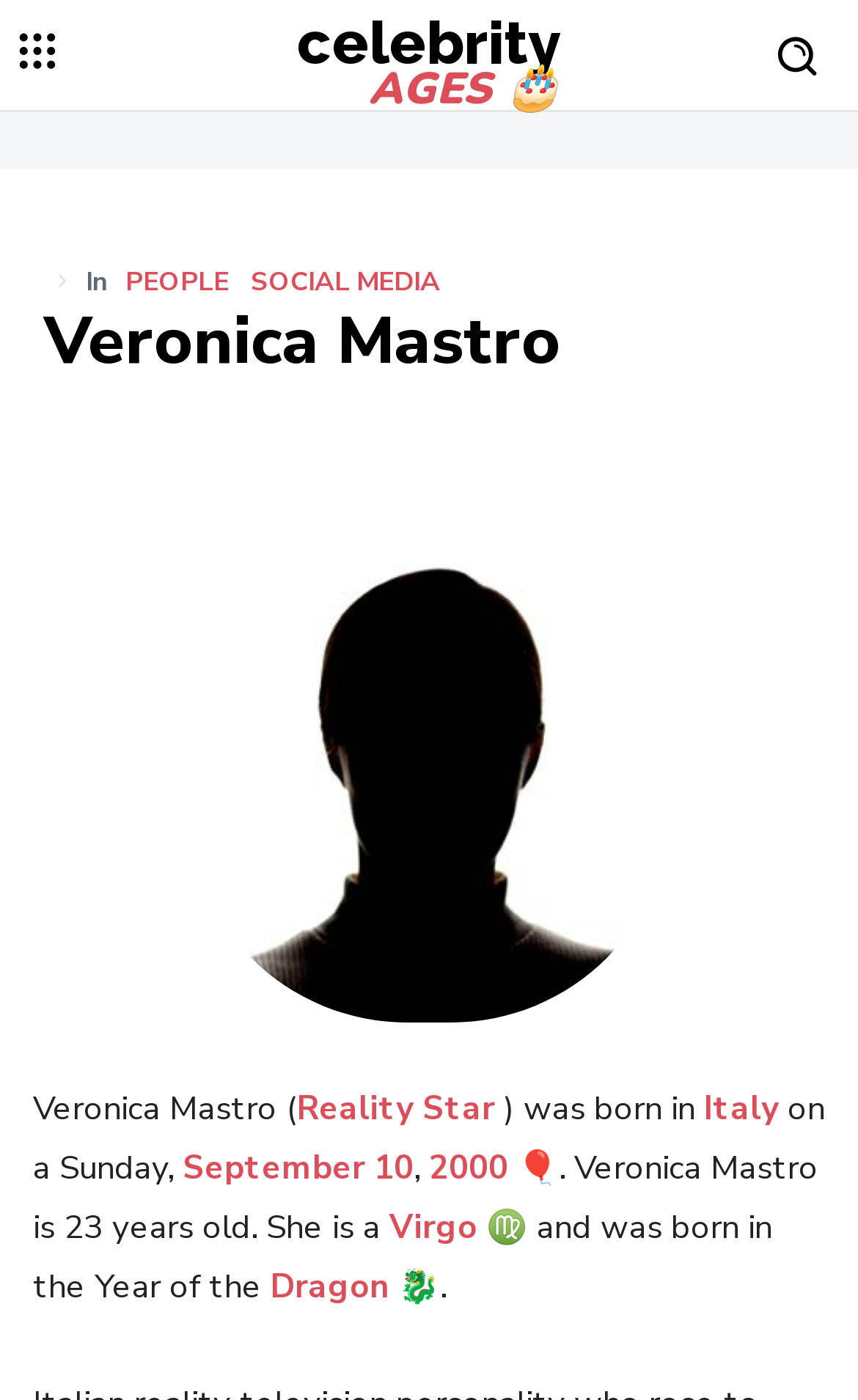Find the bounding box coordinates of the clickable element required to execute the following instruction: "Check Veronica Mastro's zodiac sign". Provide the coordinates as four float numbers between 0 and 1, i.e., [left, top, right, bottom].

[0.454, 0.861, 0.556, 0.892]